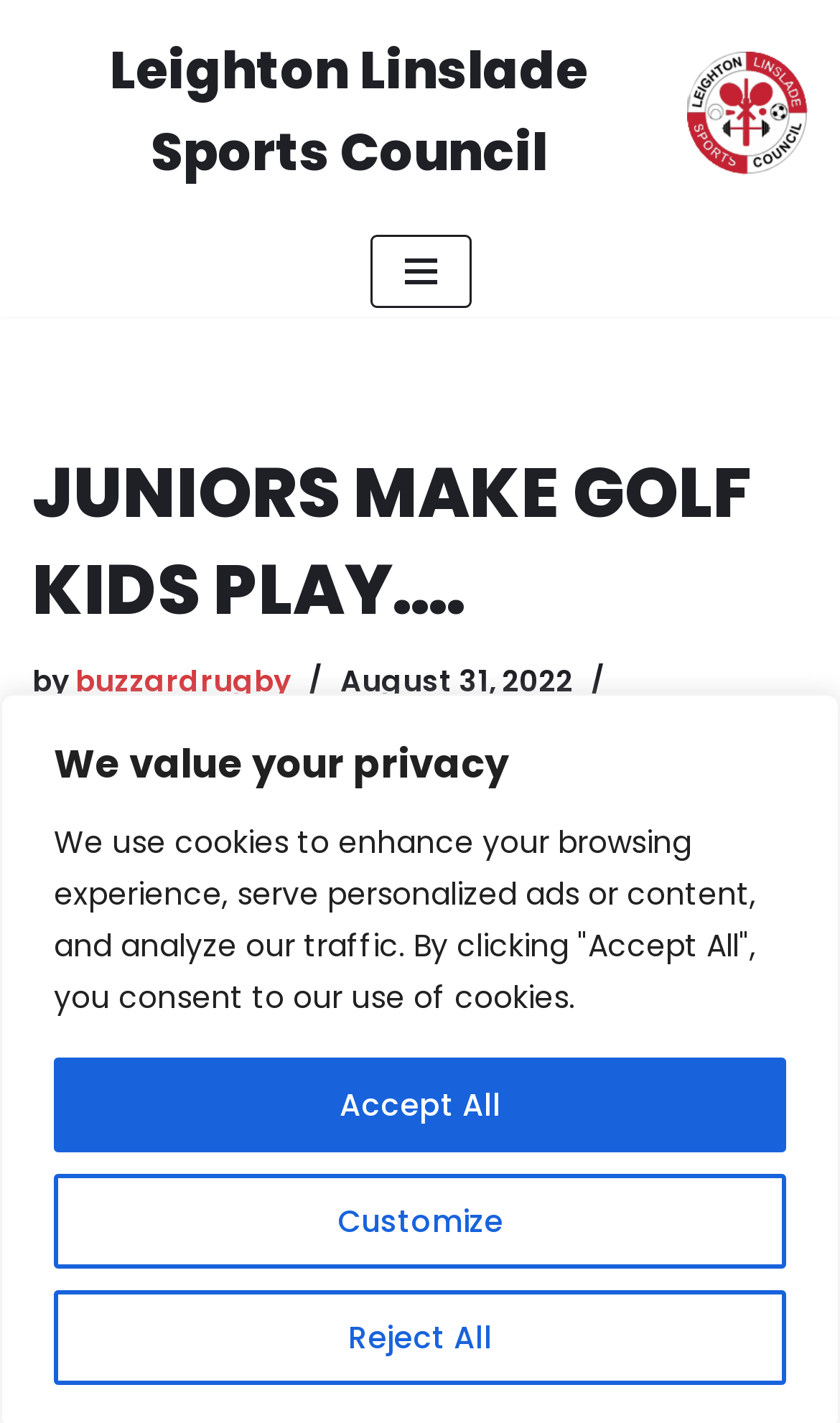Please specify the coordinates of the bounding box for the element that should be clicked to carry out this instruction: "View Front Page". The coordinates must be four float numbers between 0 and 1, formatted as [left, top, right, bottom].

[0.038, 0.498, 0.236, 0.527]